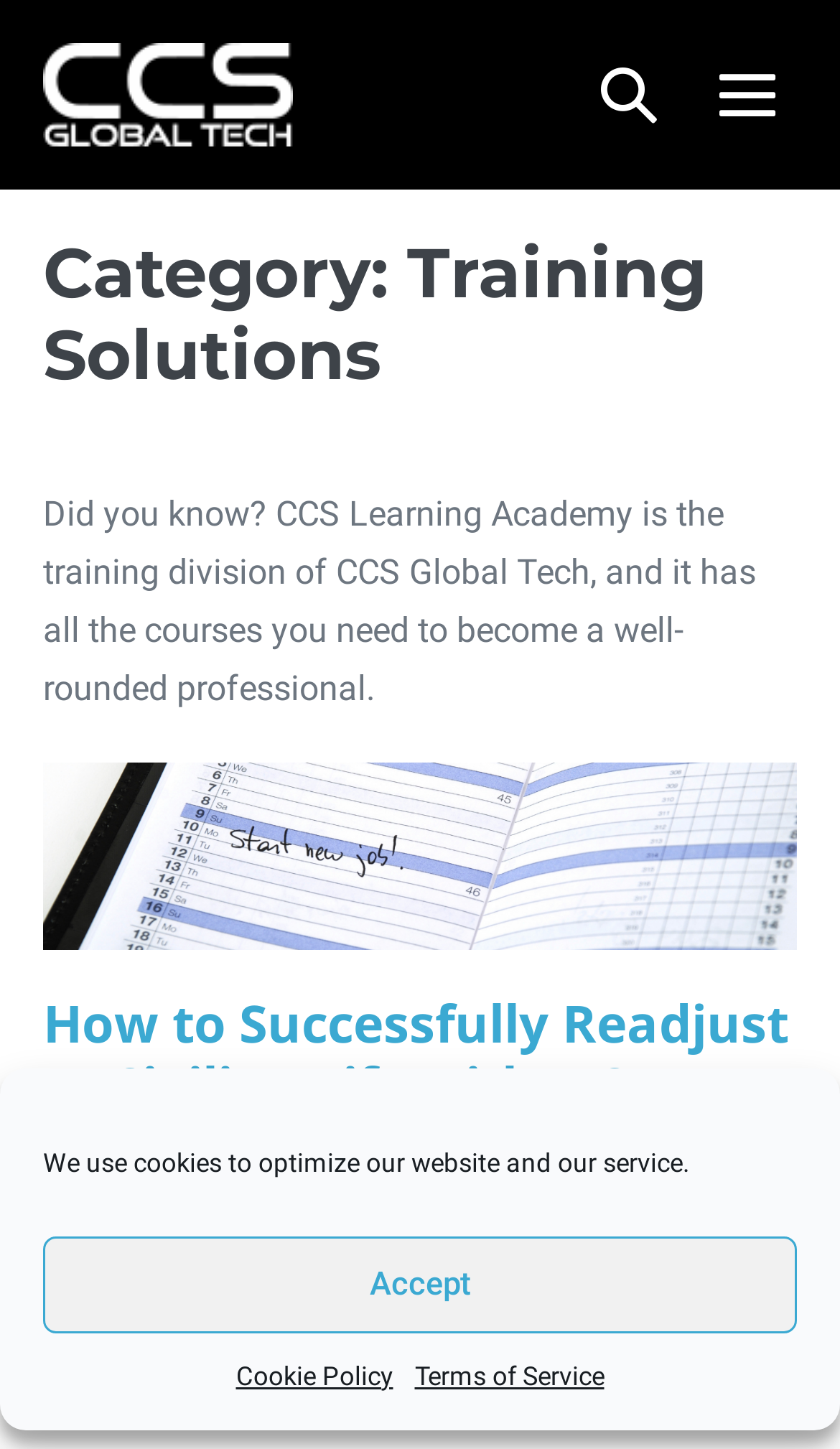Identify and provide the main heading of the webpage.

Category: Training Solutions